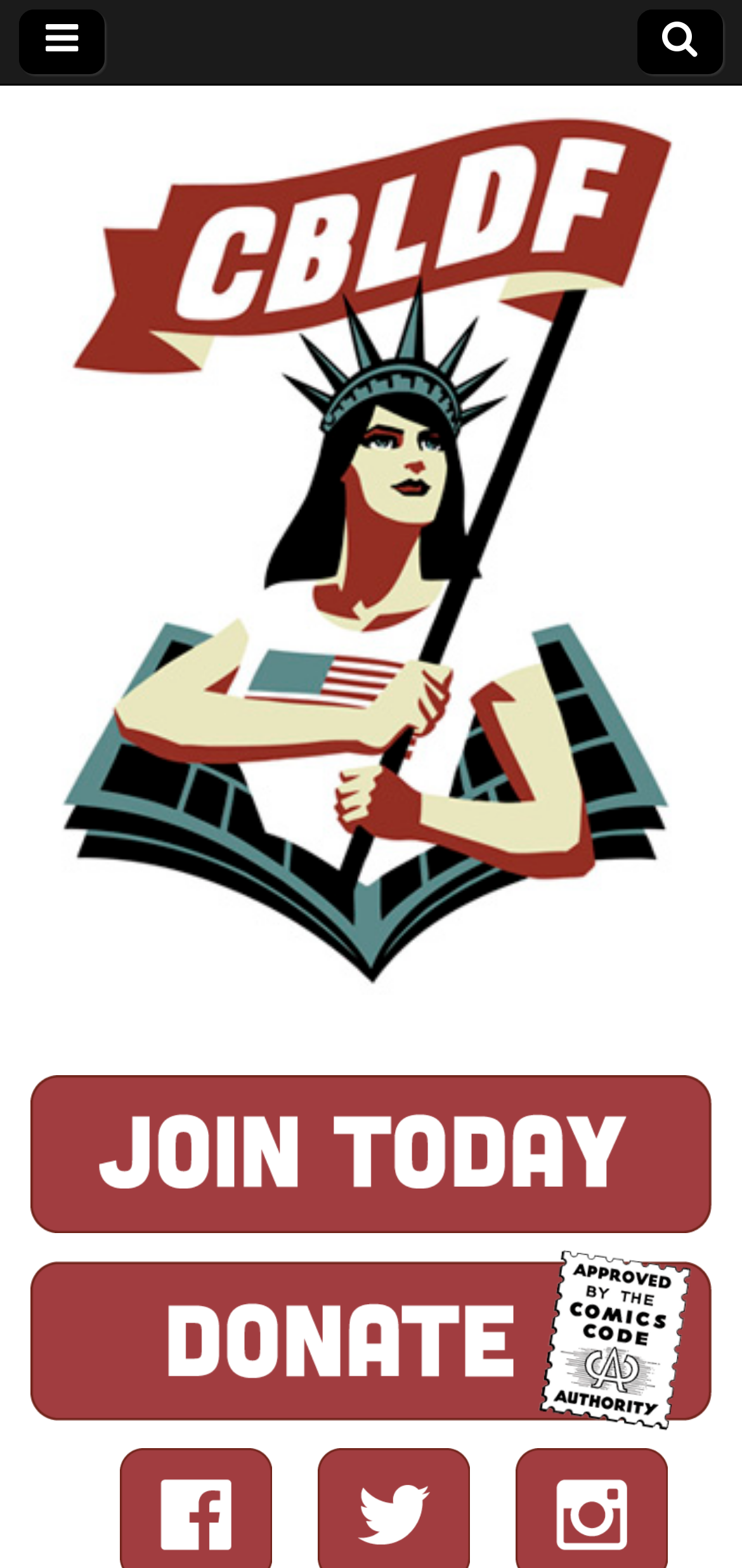Give a short answer to this question using one word or a phrase:
How many social media links are there?

3